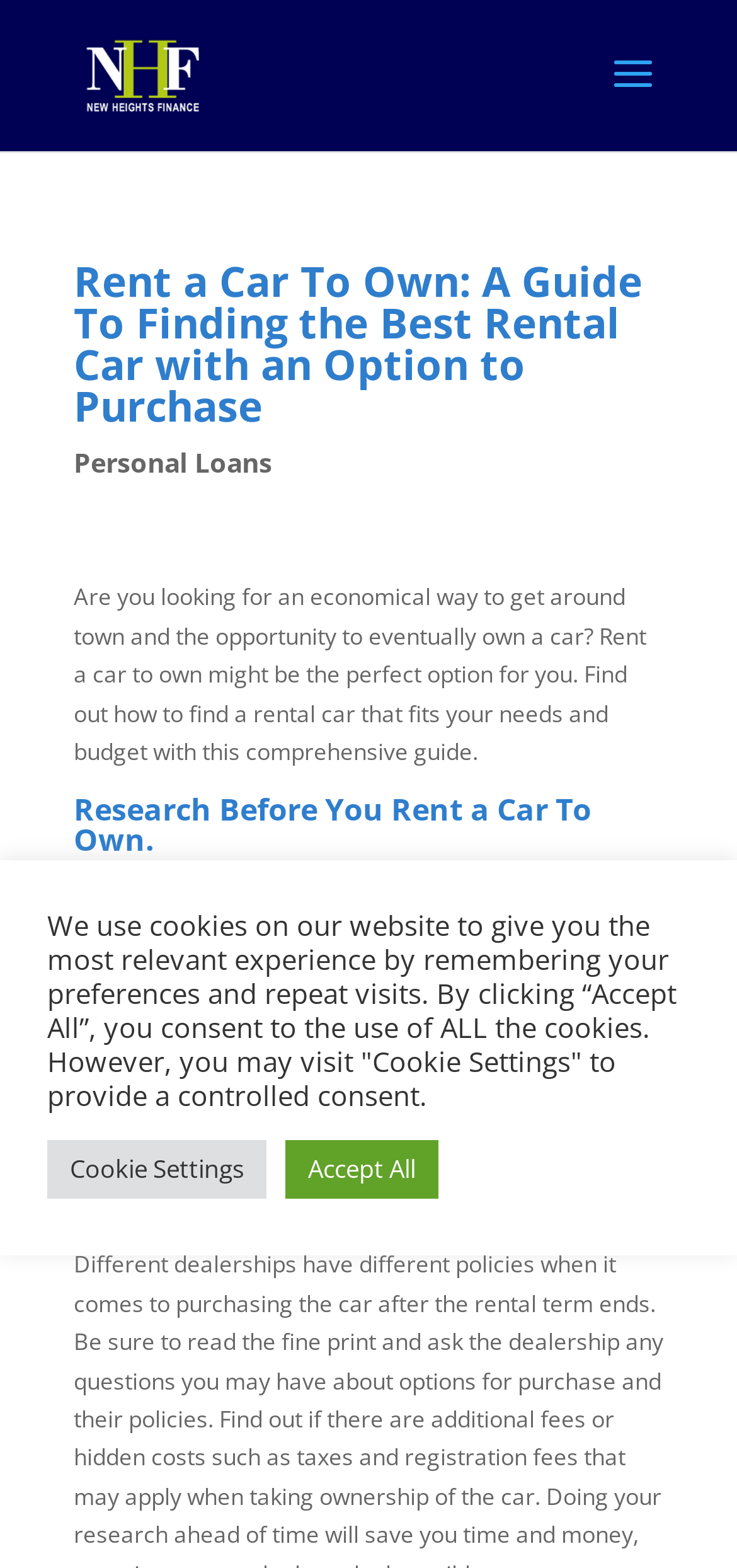What is the position of the 'New Heights Finance' link?
Refer to the image and provide a one-word or short phrase answer.

Top left